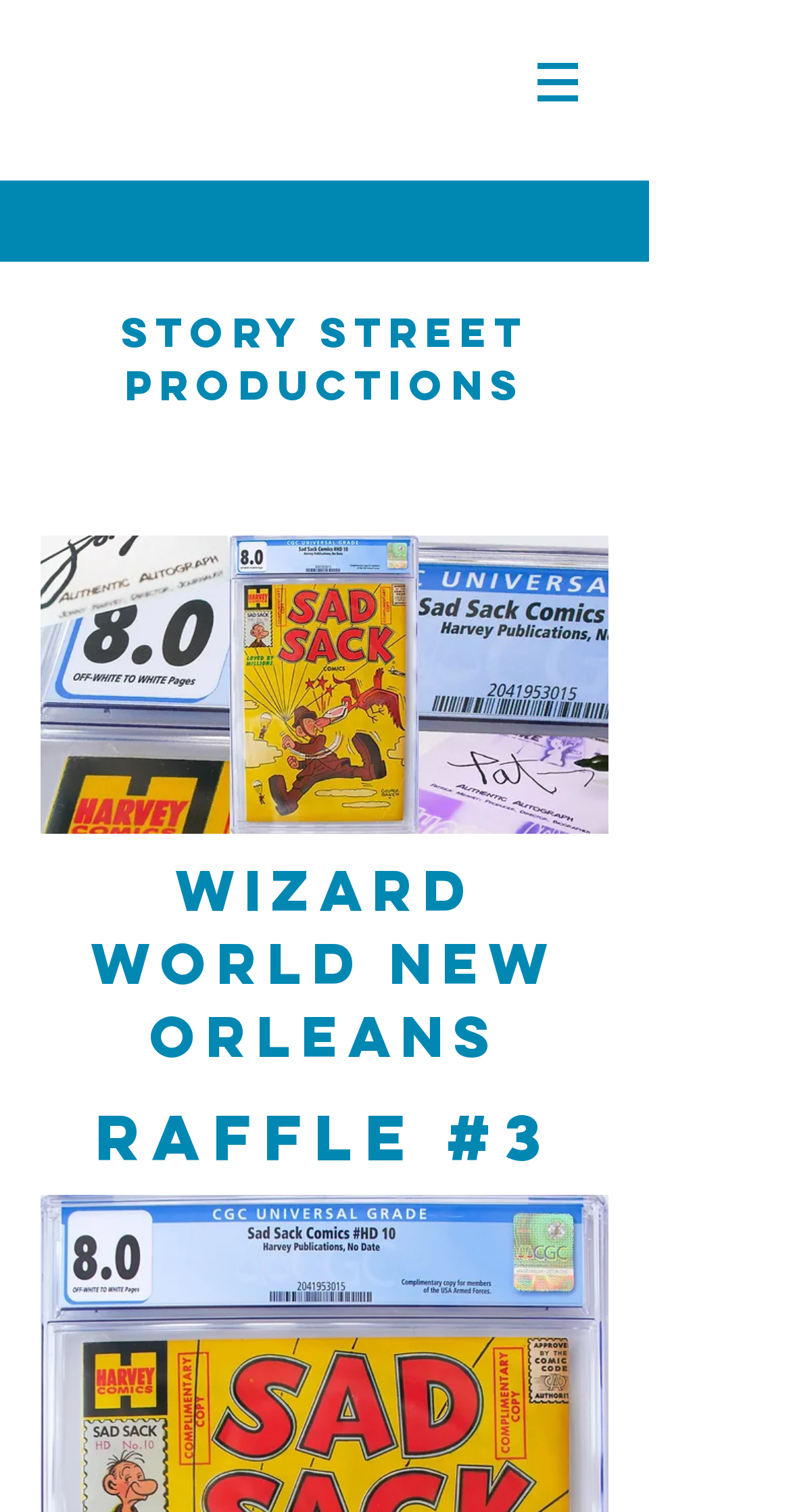Explain the webpage's layout and main content in detail.

The webpage is titled "Wizard World Raffle 3 | storystreet" and appears to be a promotional page for a raffle event. At the top right corner, there is a navigation menu labeled "Site" with a button that has a popup menu. The button is accompanied by a small image.

Below the navigation menu, there is a contact email link "storystreetprod@gmail.com" located near the top left corner of the page. To the right of the email link, there is a social media bar with a single link.

The main content of the page is headed by a title "Story Street Productions" located near the top center of the page. Below the title, there is a large image, likely a promotional poster, with a caption "3rdPrize Instagram1200x628.jpg". 

Further down the page, there are two headings: "wizard world new orleans" and "RAFFLE #3", which suggest that the raffle event is related to Wizard World New Orleans. The "RAFFLE #3" heading is located near the bottom center of the page.